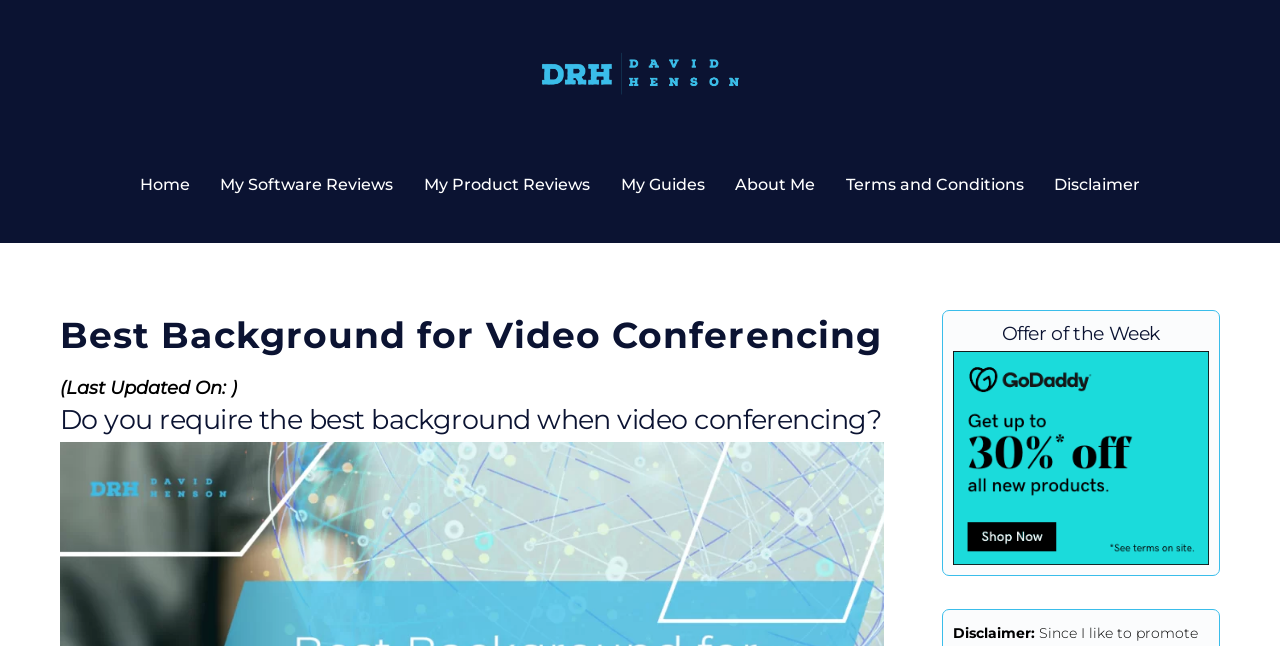Identify and provide the main heading of the webpage.

Best Background for Video Conferencing